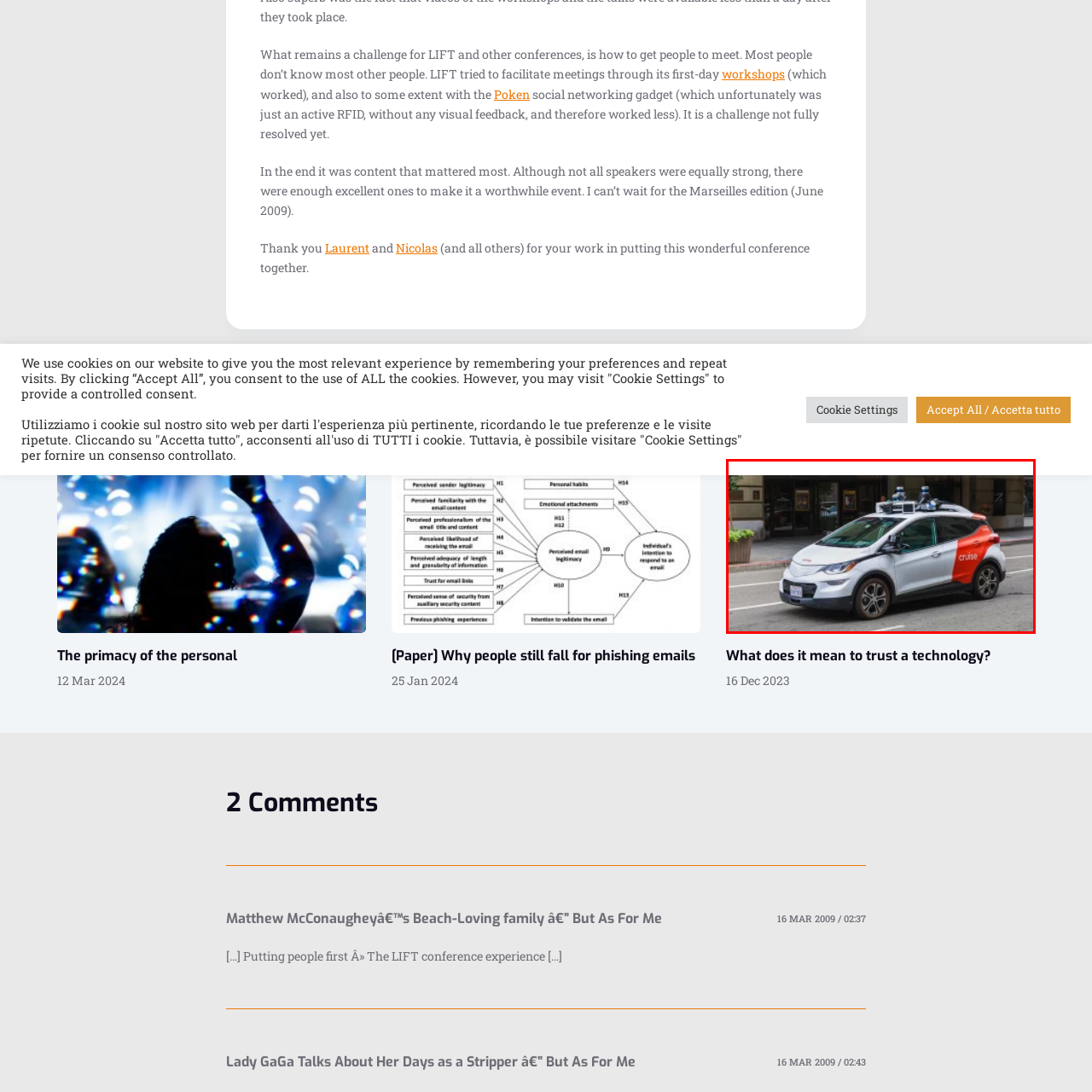Focus on the section encased in the red border, Where is the Cruise driverless car located? Give your response as a single word or phrase.

Urban street